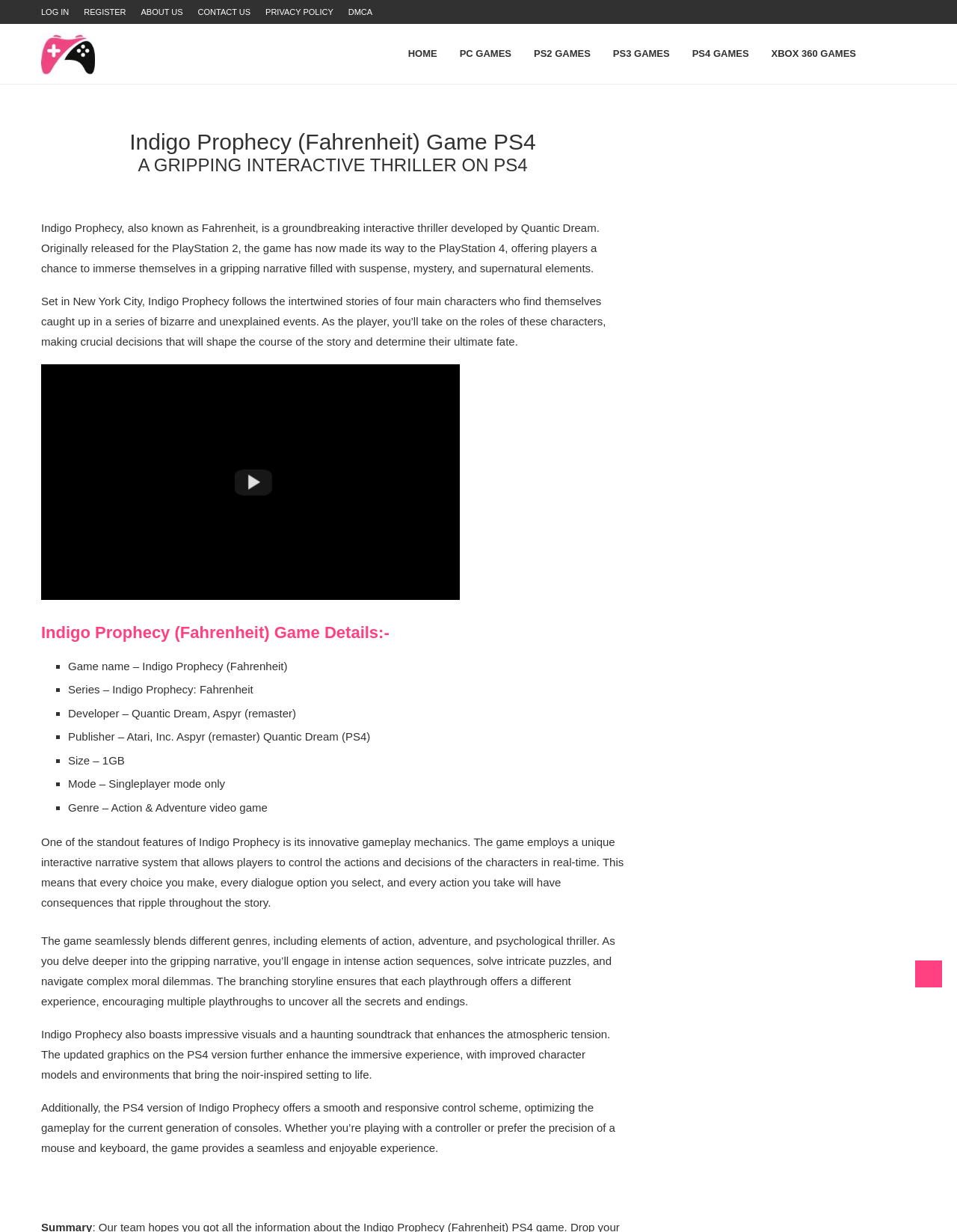Your task is to extract the text of the main heading from the webpage.

Indigo Prophecy (Fahrenheit) Game PS4